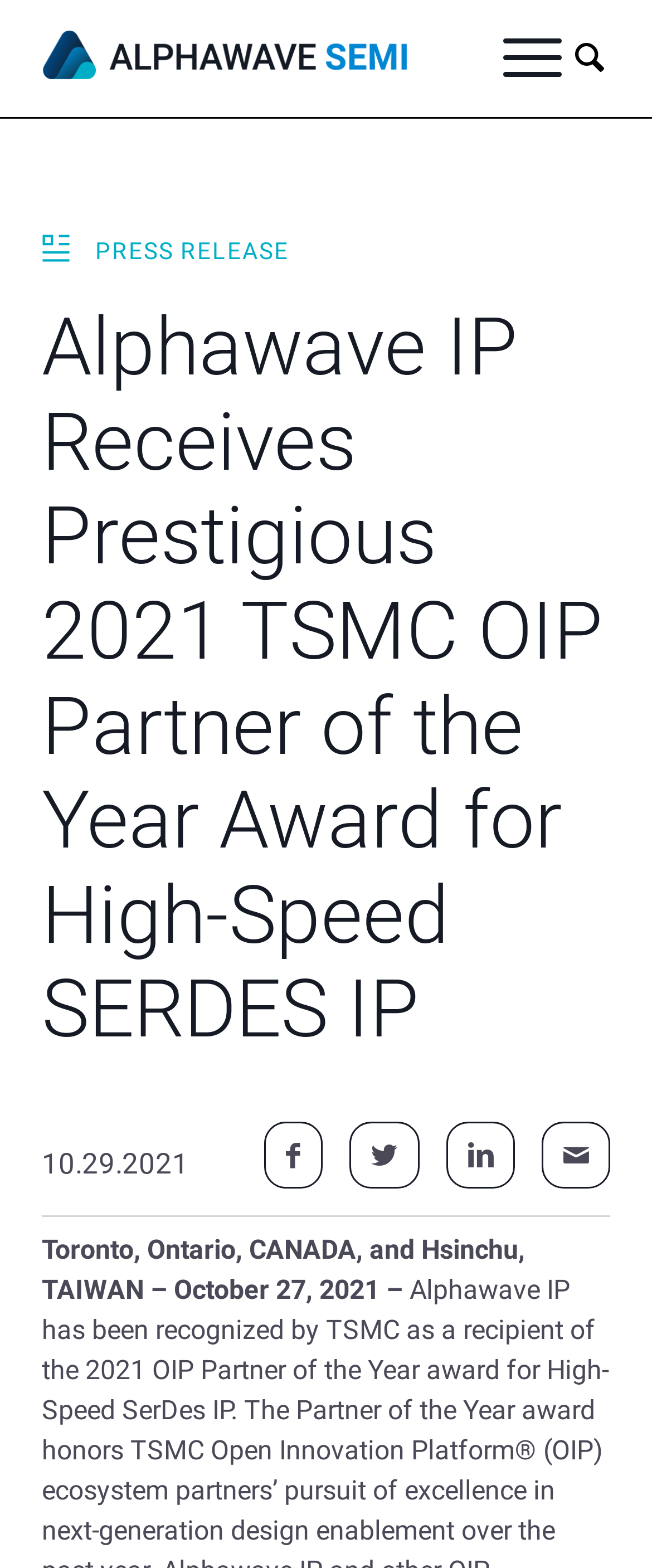What is the date of the press release?
Based on the screenshot, provide a one-word or short-phrase response.

October 29, 2021